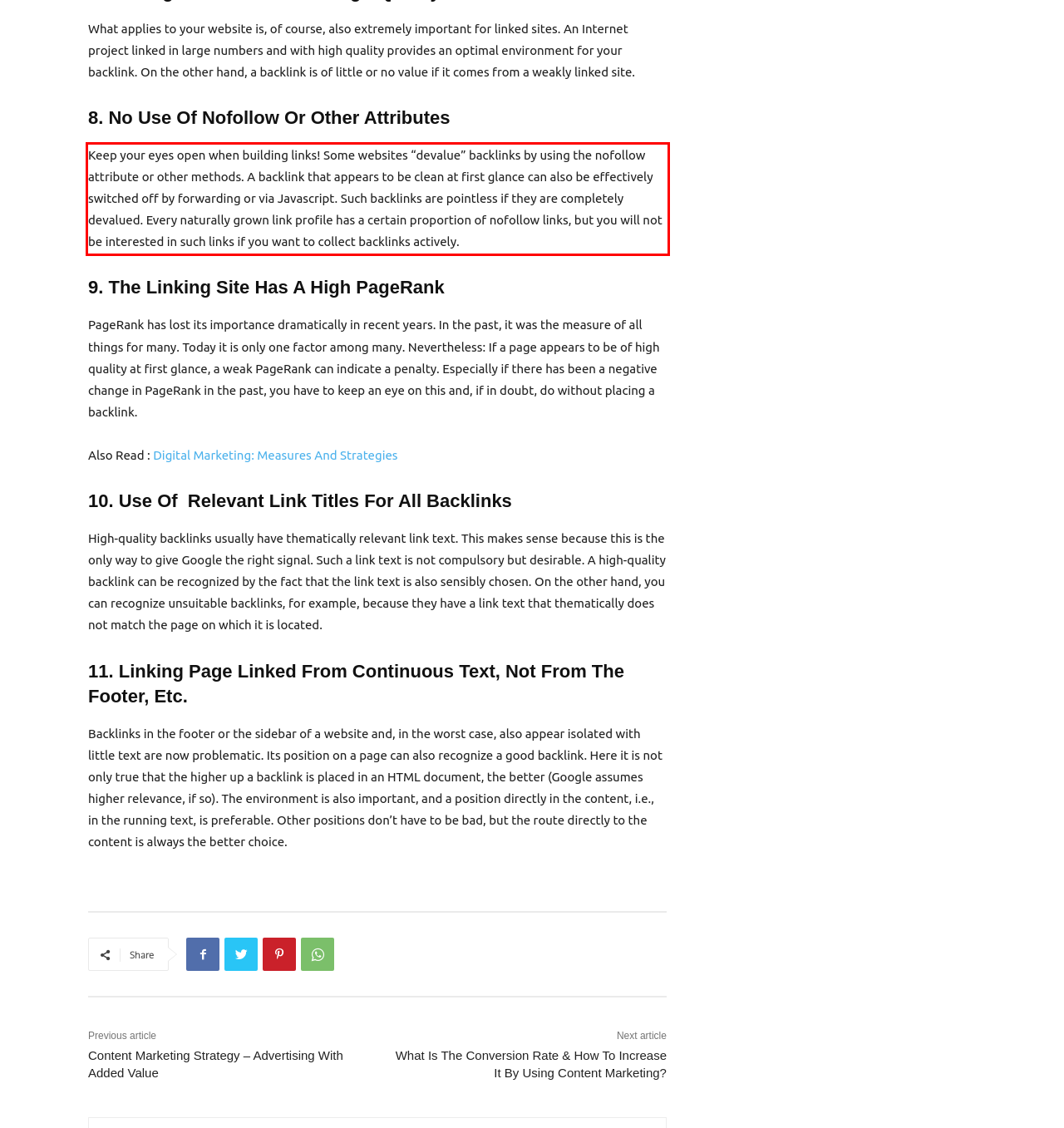Please look at the screenshot provided and find the red bounding box. Extract the text content contained within this bounding box.

Keep your eyes open when building links! Some websites “devalue” backlinks by using the nofollow attribute or other methods. A backlink that appears to be clean at first glance can also be effectively switched off by forwarding or via Javascript. Such backlinks are pointless if they are completely devalued. Every naturally grown link profile has a certain proportion of nofollow links, but you will not be interested in such links if you want to collect backlinks actively.